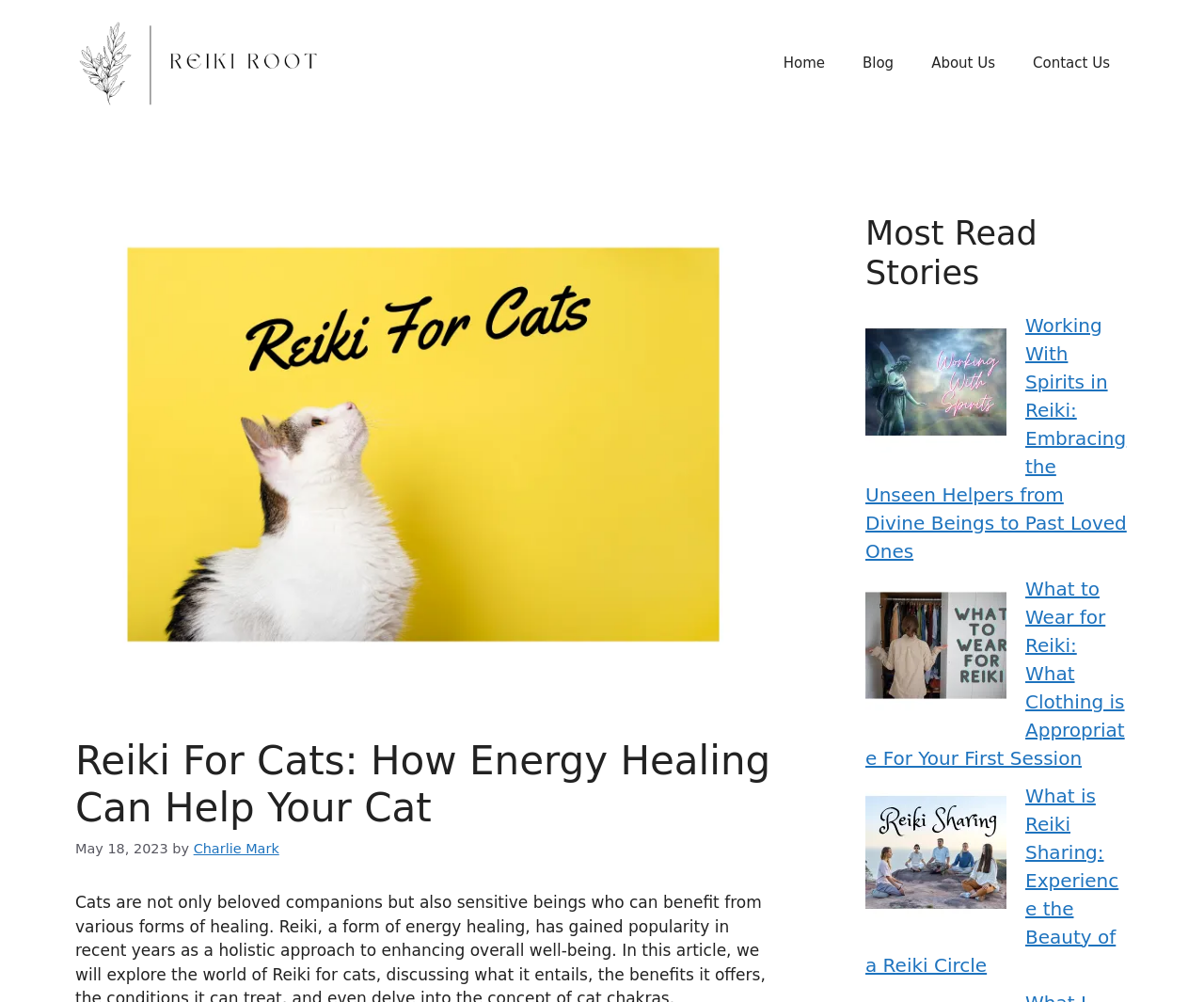Give the bounding box coordinates for the element described as: "Charlie Mark".

[0.161, 0.839, 0.232, 0.854]